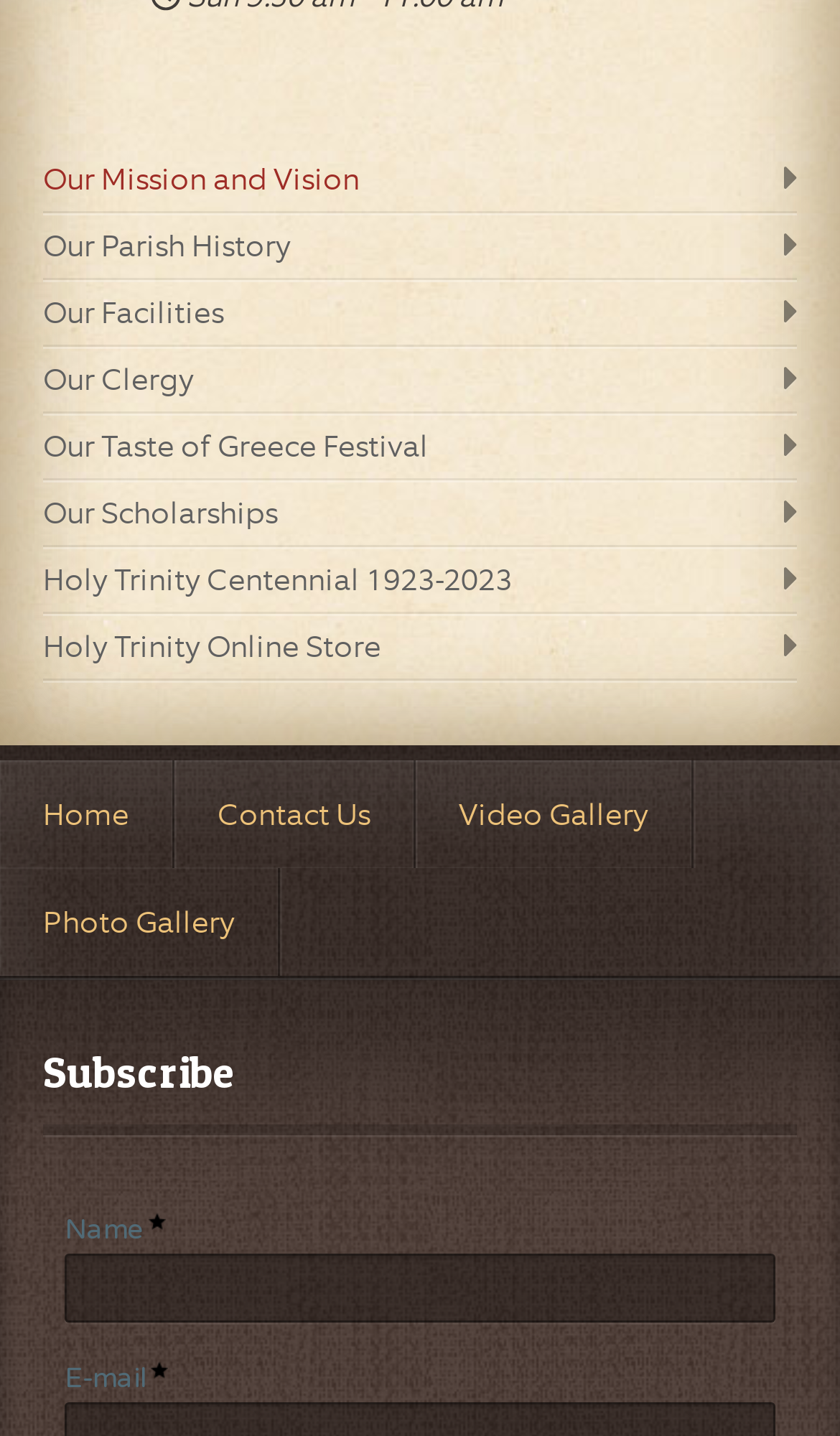Please find the bounding box coordinates of the clickable region needed to complete the following instruction: "Enter name". The bounding box coordinates must consist of four float numbers between 0 and 1, i.e., [left, top, right, bottom].

[0.077, 0.873, 0.923, 0.921]